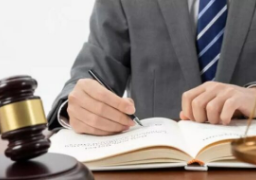Utilize the details in the image to thoroughly answer the following question: What is on the wooden desk?

The wooden desk has an open book, which likely contains important legal texts or case files, and a gavel, a traditional symbol of justice, indicating that the tasks at hand are related to legal proceedings or consultation.